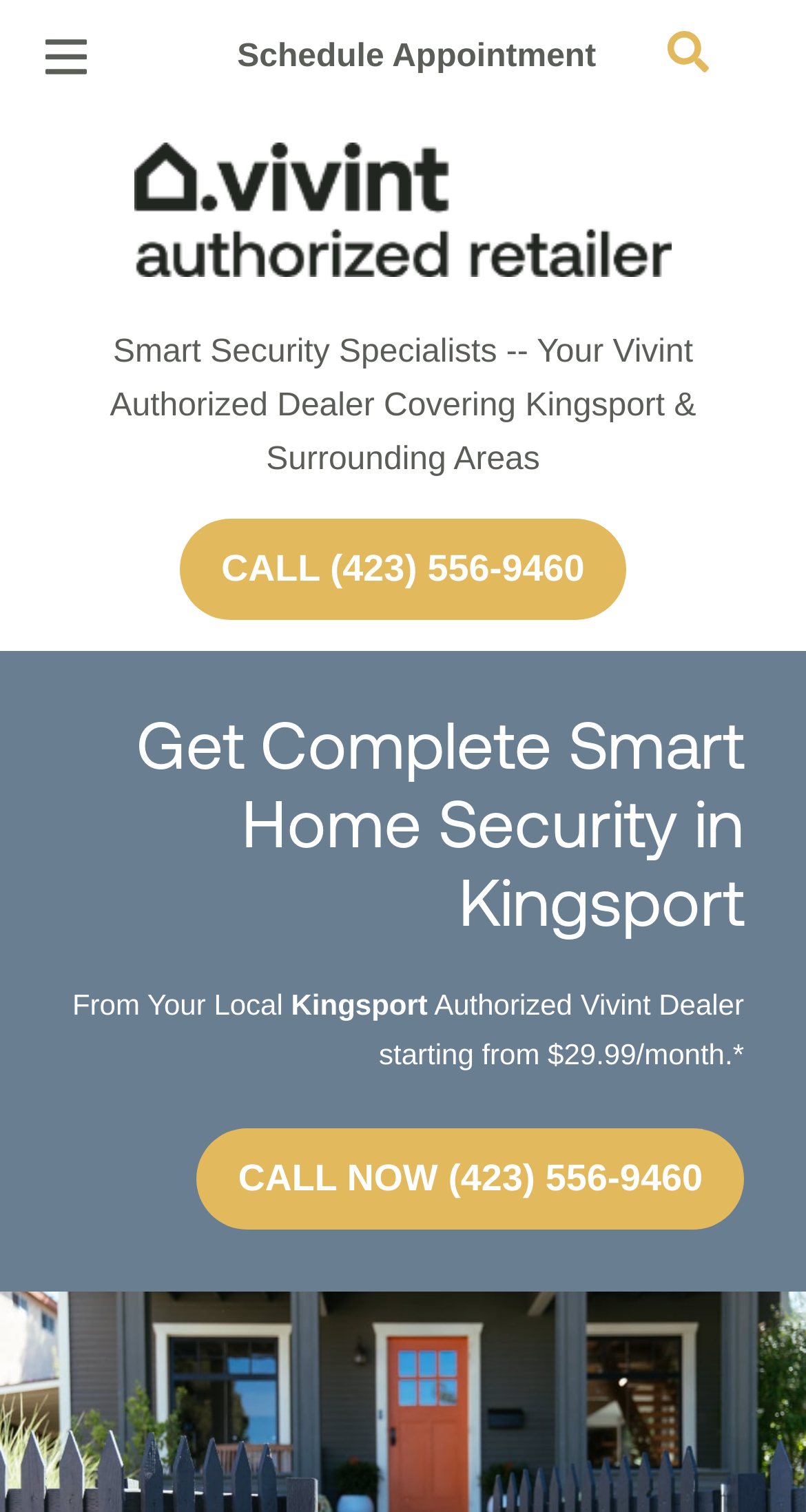Determine the bounding box coordinates of the clickable region to follow the instruction: "Open the menu".

[0.055, 0.021, 0.107, 0.053]